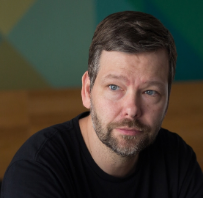Generate an in-depth description of the image you see.

The image features Erik Dörnenburg, a software developer and technologist known for his contributions to modern technology and practices. He is depicted in a thoughtful pose, showcasing his introspective nature. The backdrop suggests a contemporary and creative environment, perhaps reflective of his innovative work in the tech industry. Dörnenburg is recognized for his advocacy of agile values and open-source software, and he frequently shares his insights at international conferences. Aside from his technical expertise, he emphasizes the importance of collaboration within the tech community.